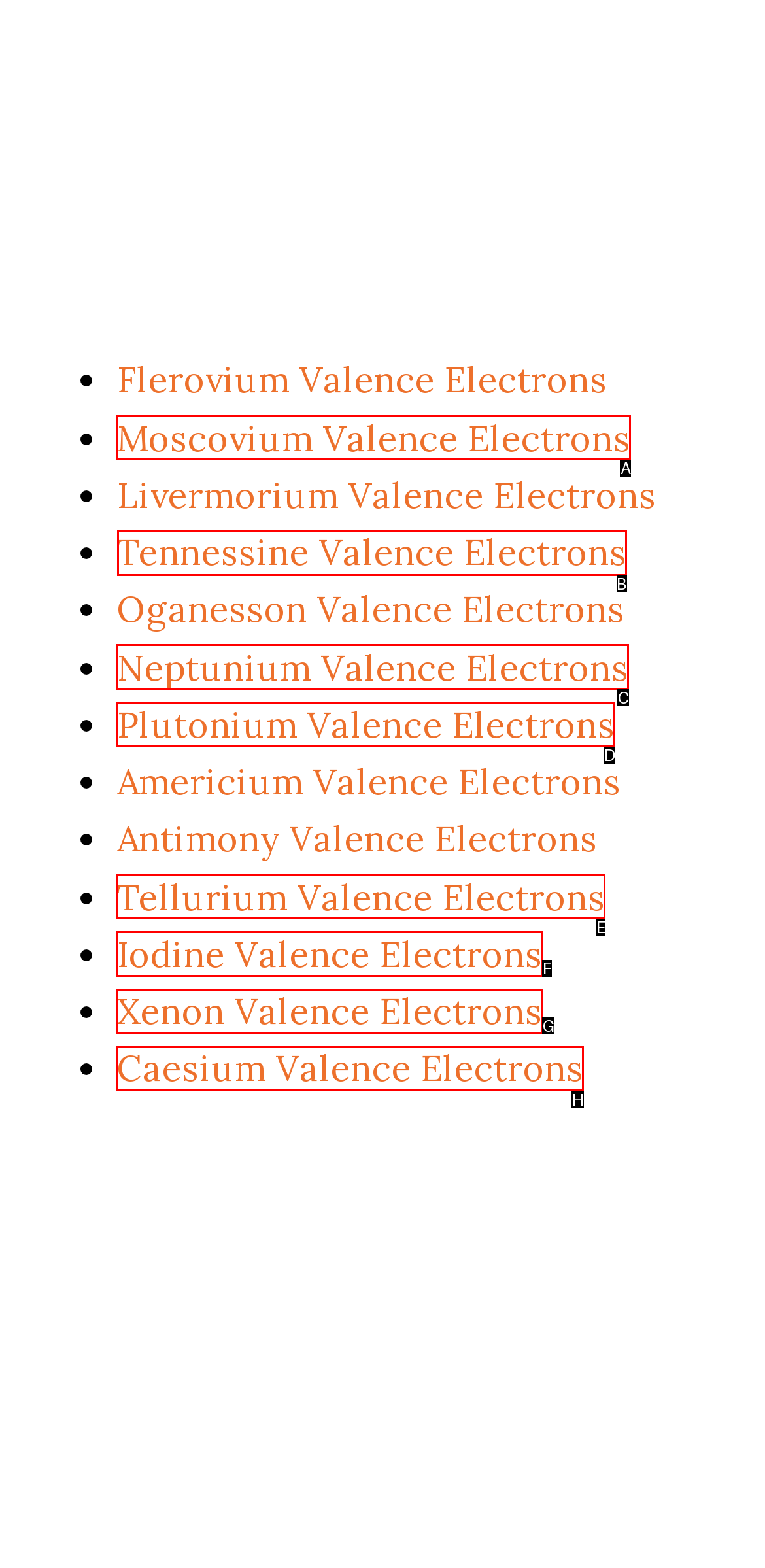To complete the task: Visit Facebook page, which option should I click? Answer with the appropriate letter from the provided choices.

None